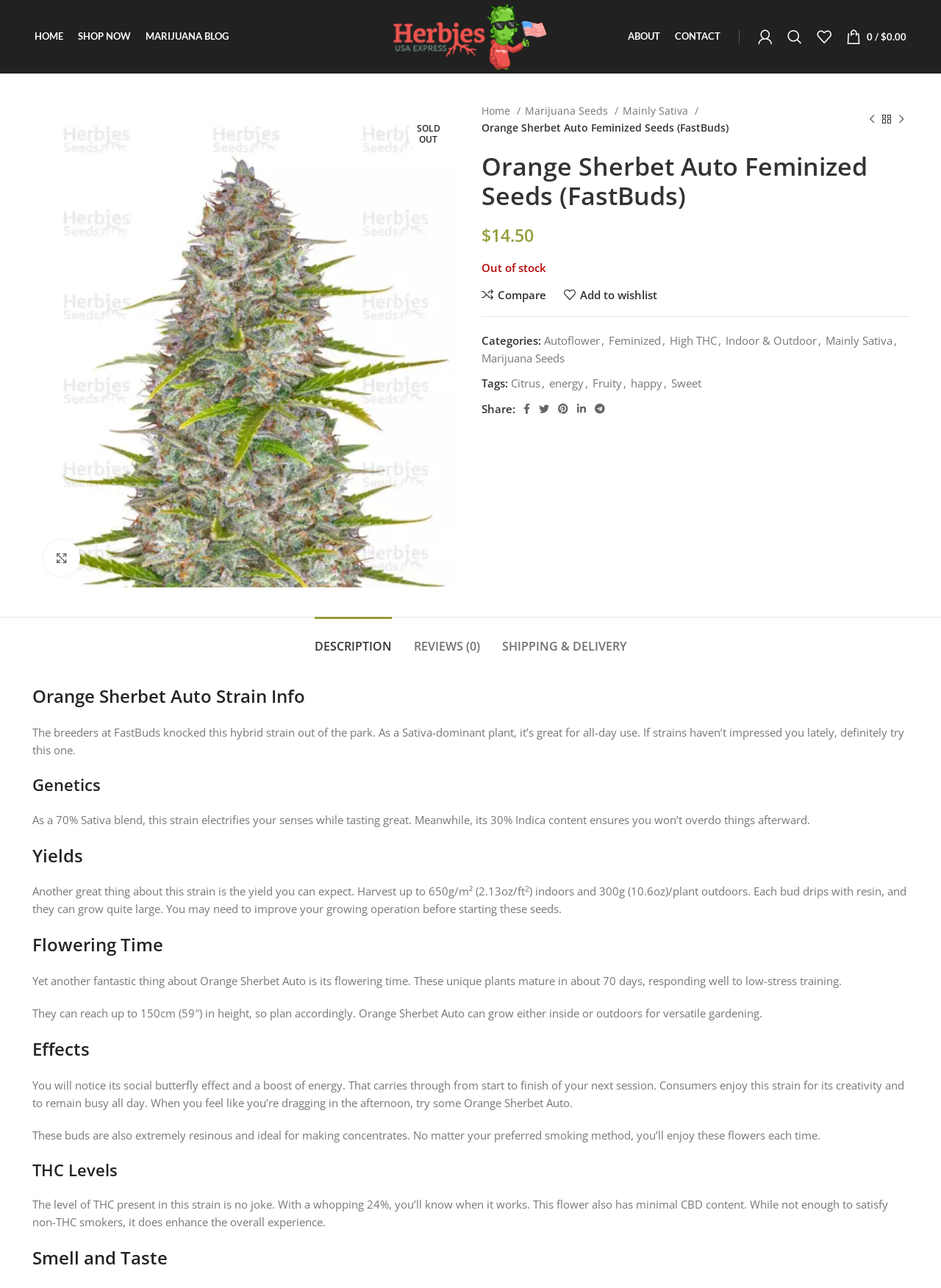Please find and report the bounding box coordinates of the element to click in order to perform the following action: "Search for products". The coordinates should be expressed as four float numbers between 0 and 1, in the format [left, top, right, bottom].

[0.829, 0.017, 0.86, 0.04]